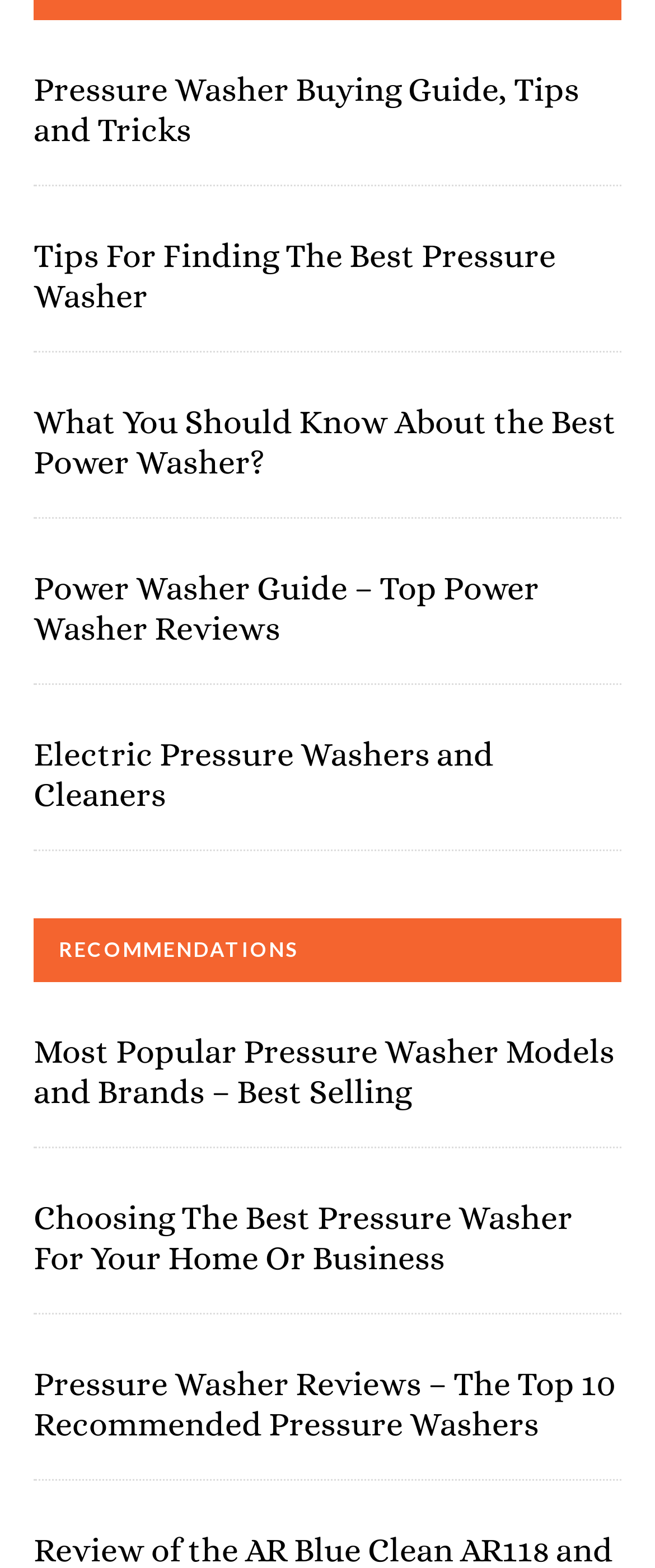Please locate the bounding box coordinates of the region I need to click to follow this instruction: "Check the recommendations for pressure washers".

[0.051, 0.585, 0.949, 0.626]